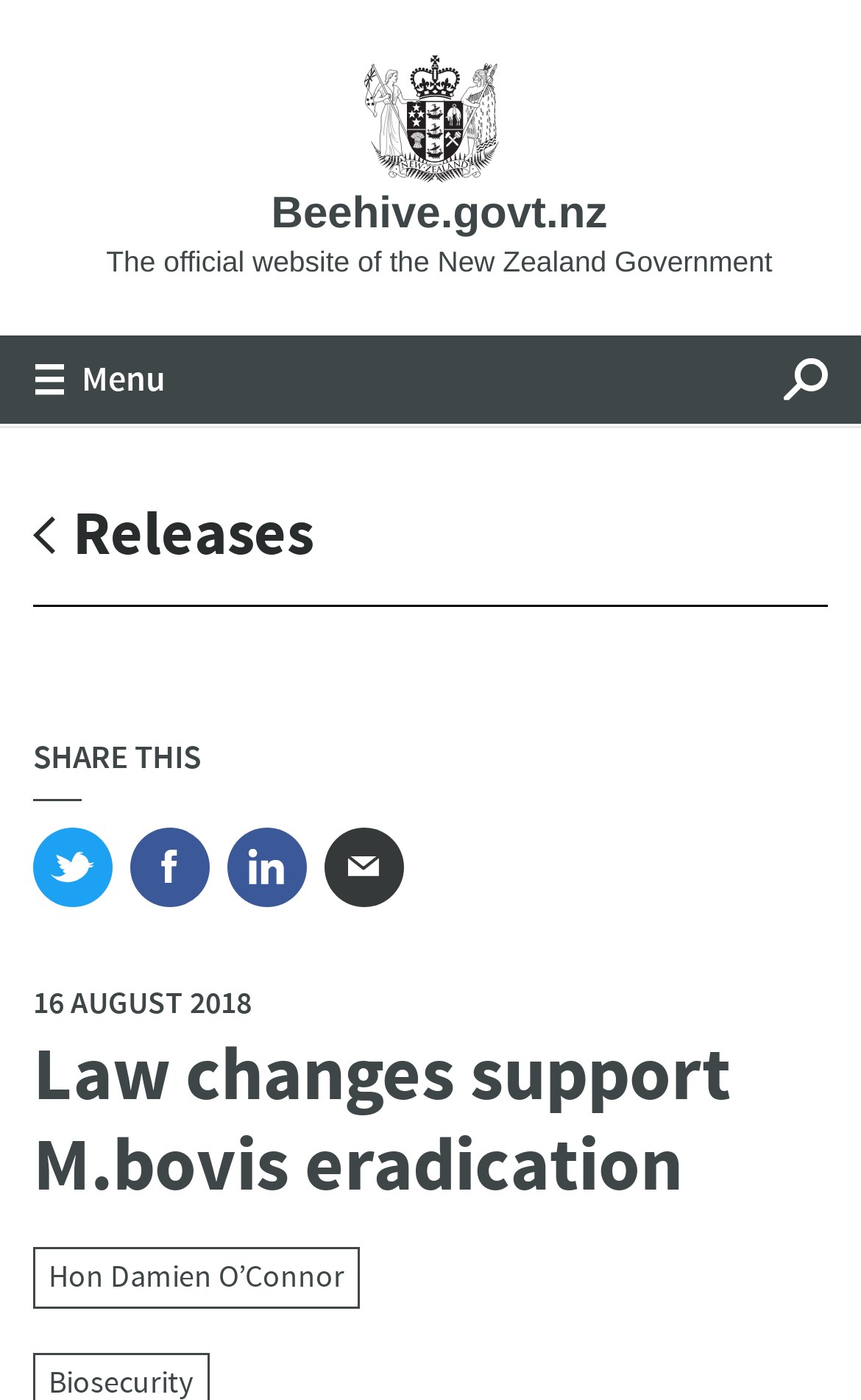Locate the bounding box of the UI element with the following description: "SpeechesWhaikōrero".

[0.0, 0.396, 1.0, 0.491]